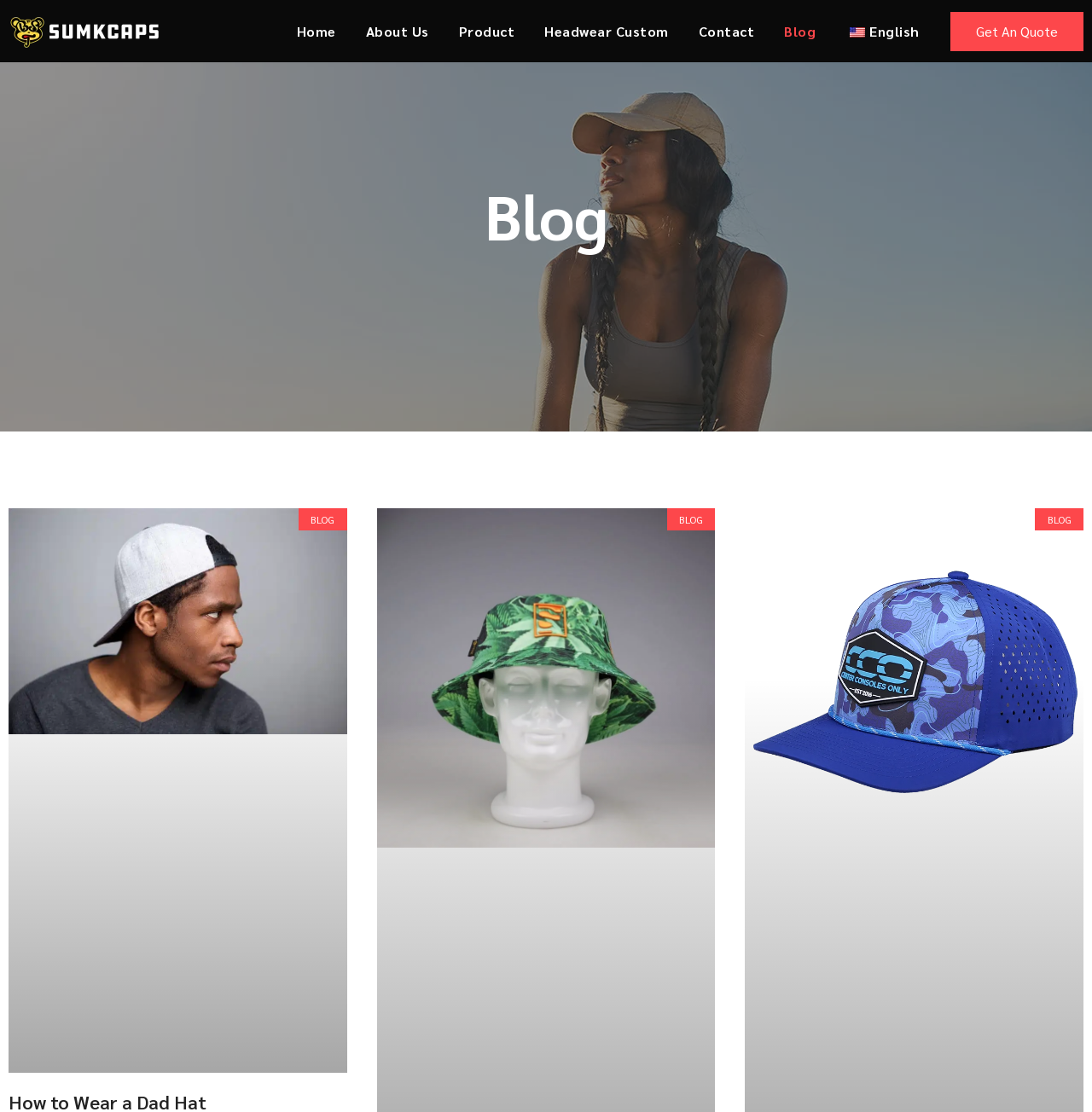Provide a thorough summary of the webpage.

The webpage is a blog page titled "Blog - Sumkcaps". At the top left corner, there is a logo image of "SUMKCAPS-LOGO" which is also a link. To the right of the logo, there are seven navigation links: "Home", "About Us", "Product", "Headwear Custom", "Contact", "Blog", and "en_US English" with a small flag icon. The "en_US English" link also contains a small image of the US flag.

Below the navigation links, there is a large heading that reads "Blog". Underneath the heading, there are three sections, each containing a link with an image and a text "BLOG". The first section has a link "Dad hat backward" with an image of a dad hat, and the text "BLOG" is positioned to the right of the image. The second section has an image of "Ink Bucket Hats" and the text "BLOG" is positioned above the image. The third section has an image of "custom golf rope hat" and the text "BLOG" is positioned above the image.

At the top right corner, there is a call-to-action link "Get An Quote".